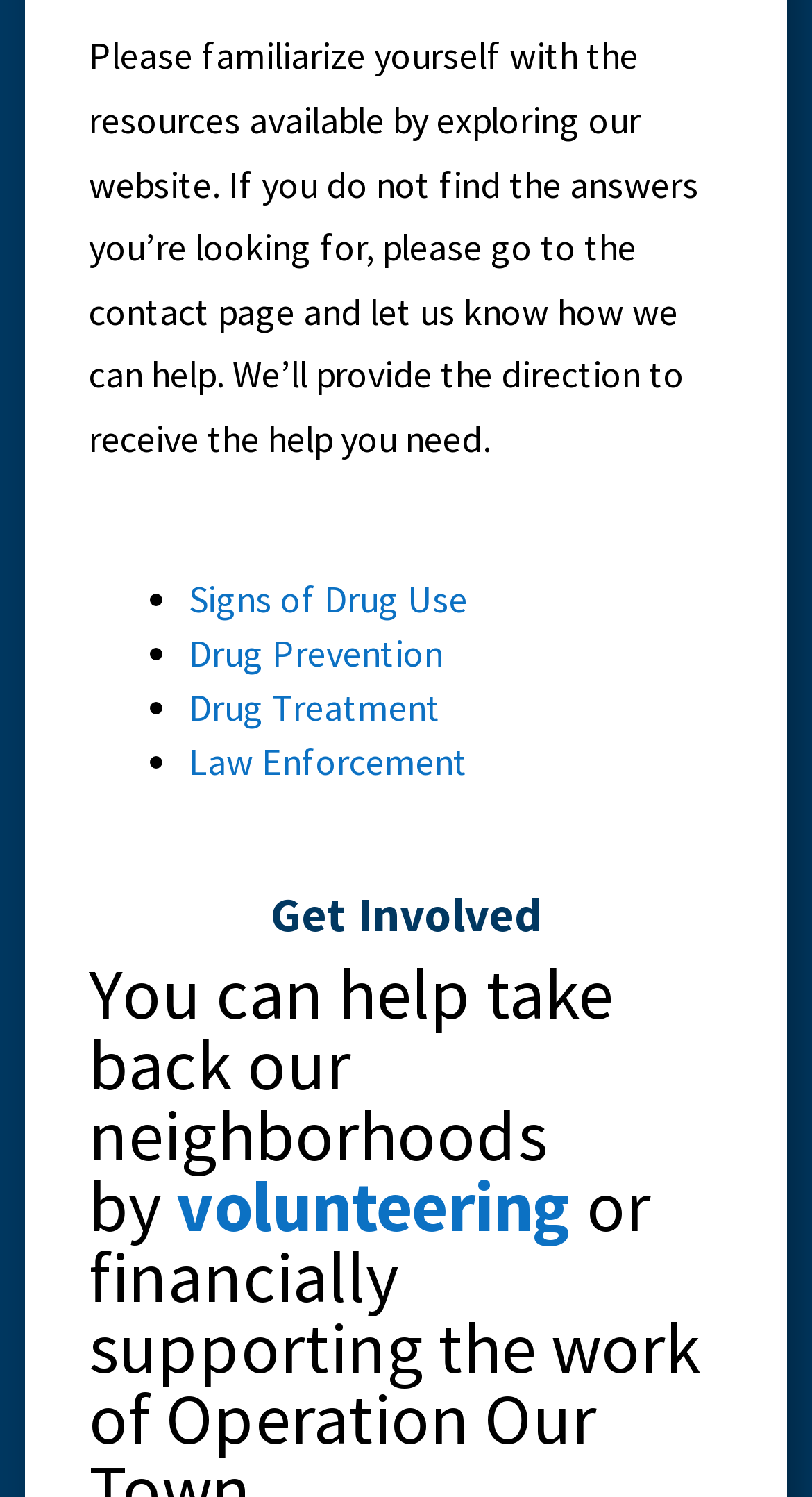Given the description of the UI element: "volunteering", predict the bounding box coordinates in the form of [left, top, right, bottom], with each value being a float between 0 and 1.

[0.217, 0.777, 0.704, 0.835]